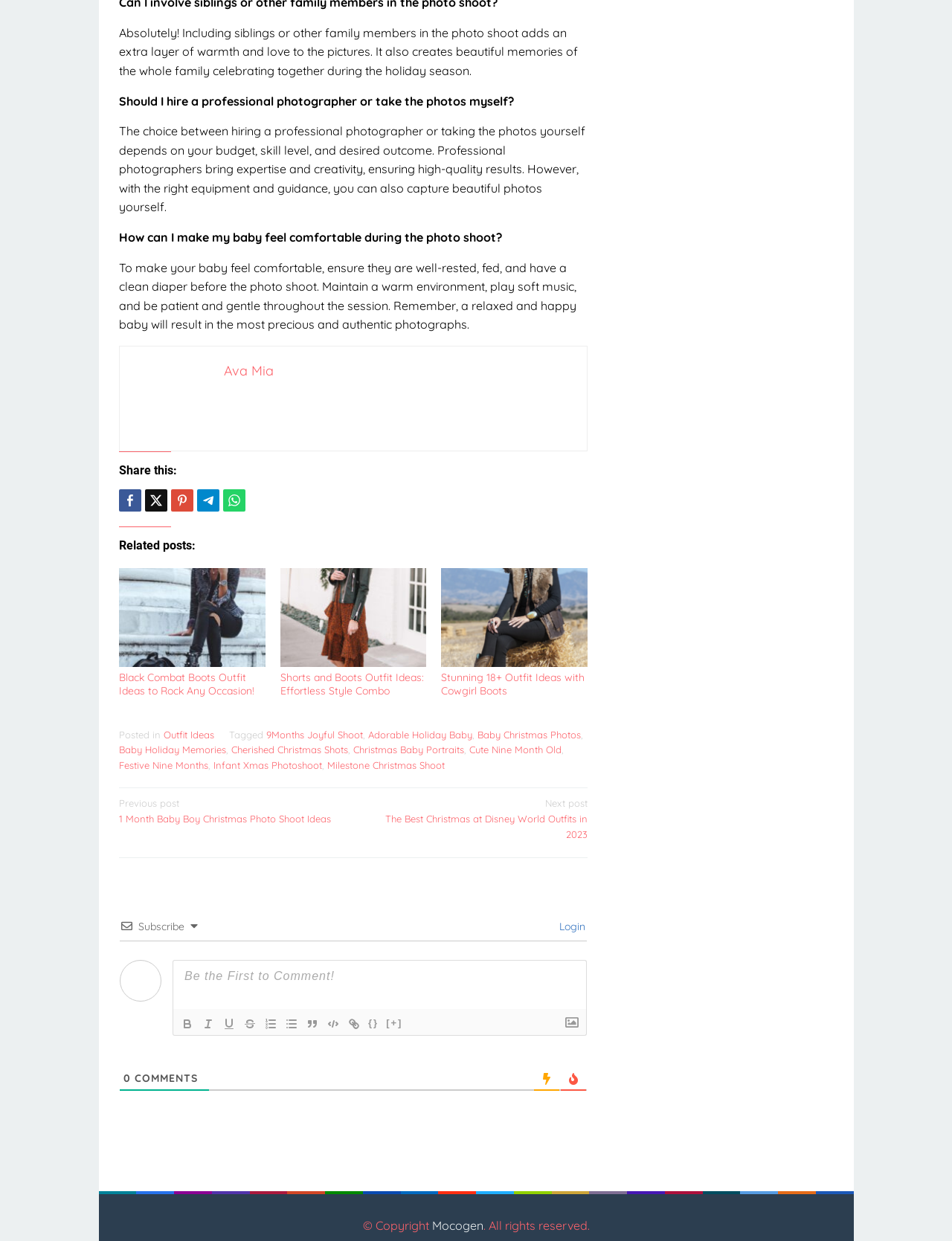What is the purpose of the 'Share this' section?
Offer a detailed and exhaustive answer to the question.

The 'Share this' section provides links to share the article on various social media platforms, such as Twitter, Pinterest, Telegram, and Whatsapp, allowing users to easily share the content with others.